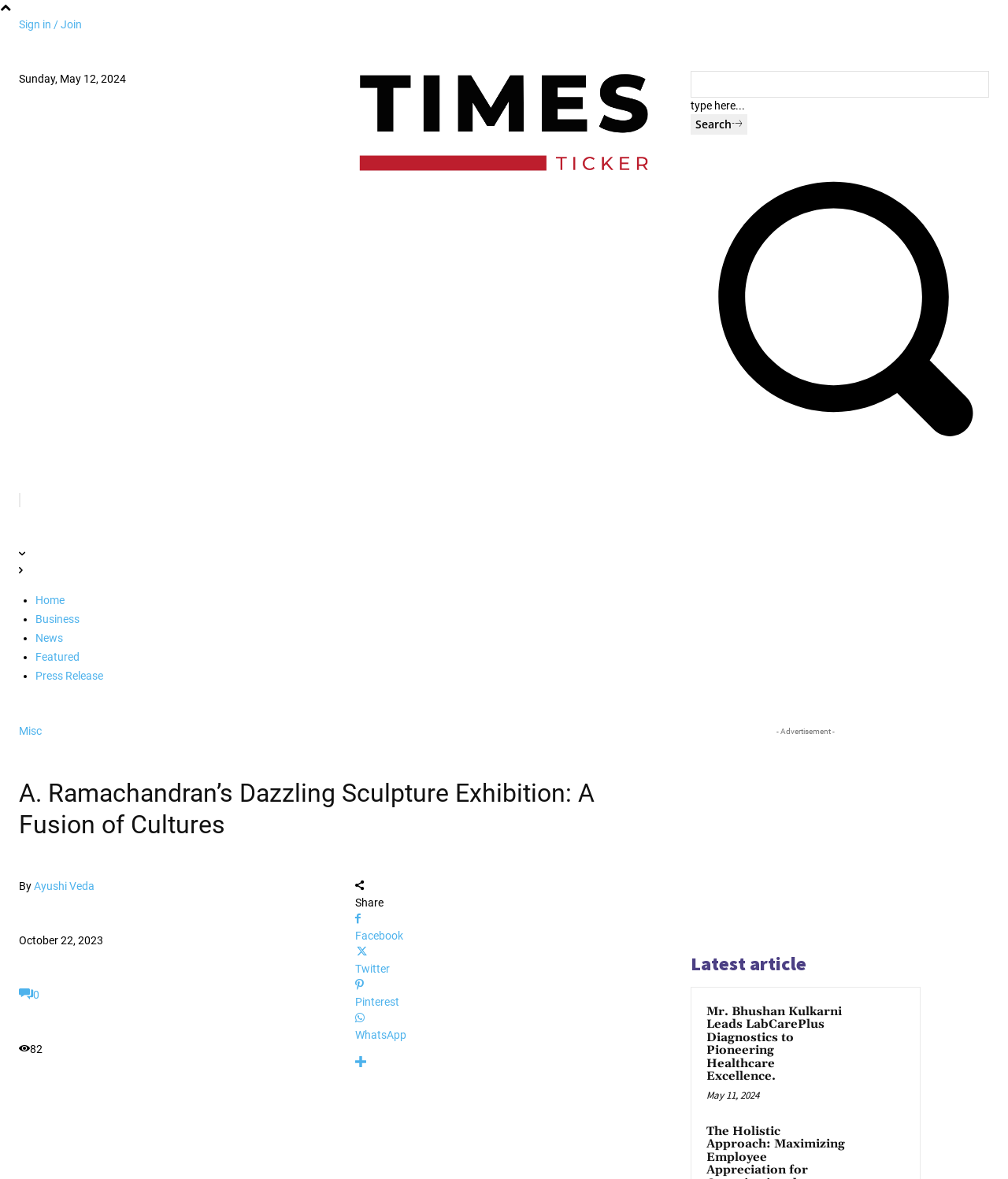Refer to the screenshot and answer the following question in detail:
What is the date displayed above the article title?

I found the date by looking at the StaticText element with the text 'Sunday, May 12, 2024' which is located above the article title.